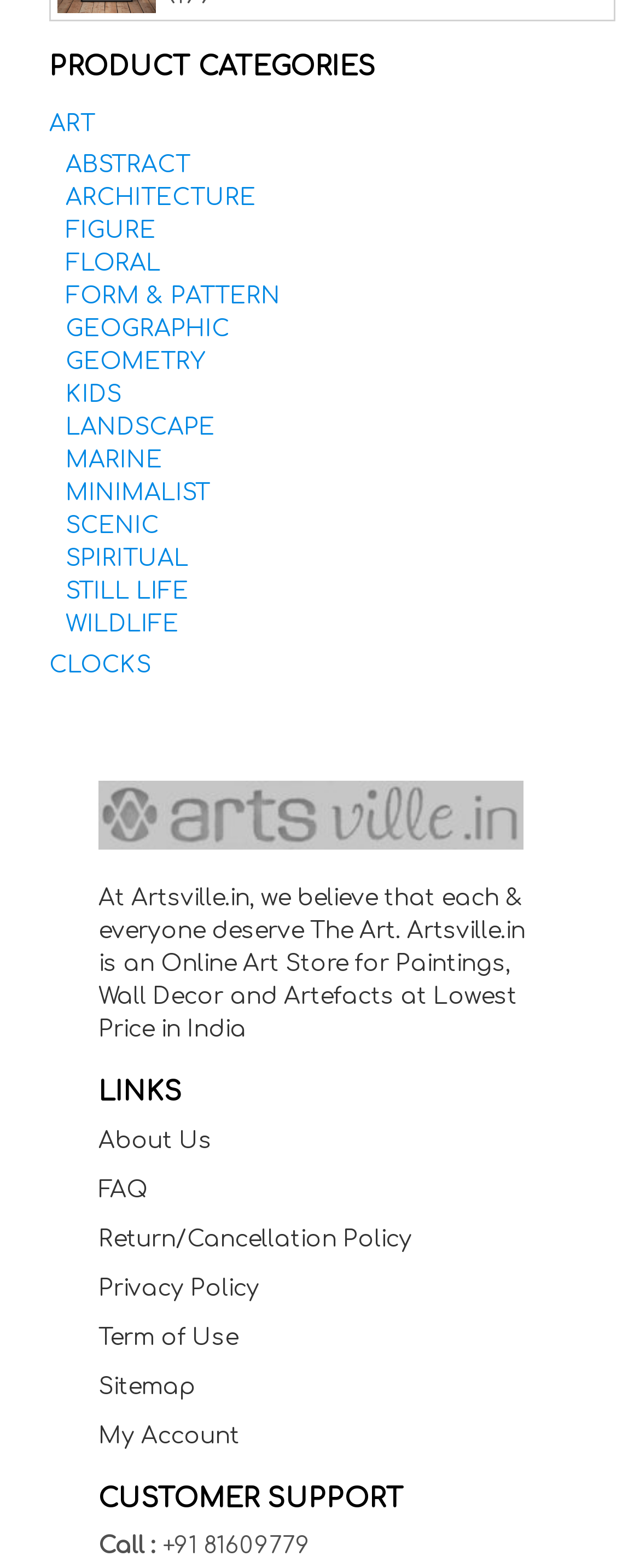How many links are listed under 'LINKS'?
Please provide a comprehensive answer based on the contents of the image.

The answer can be found by counting the number of link elements under the 'LINKS' heading, which are 'About Us', 'FAQ', 'Return/Cancellation Policy', 'Privacy Policy', 'Term of Use', 'Sitemap', and 'My Account'.